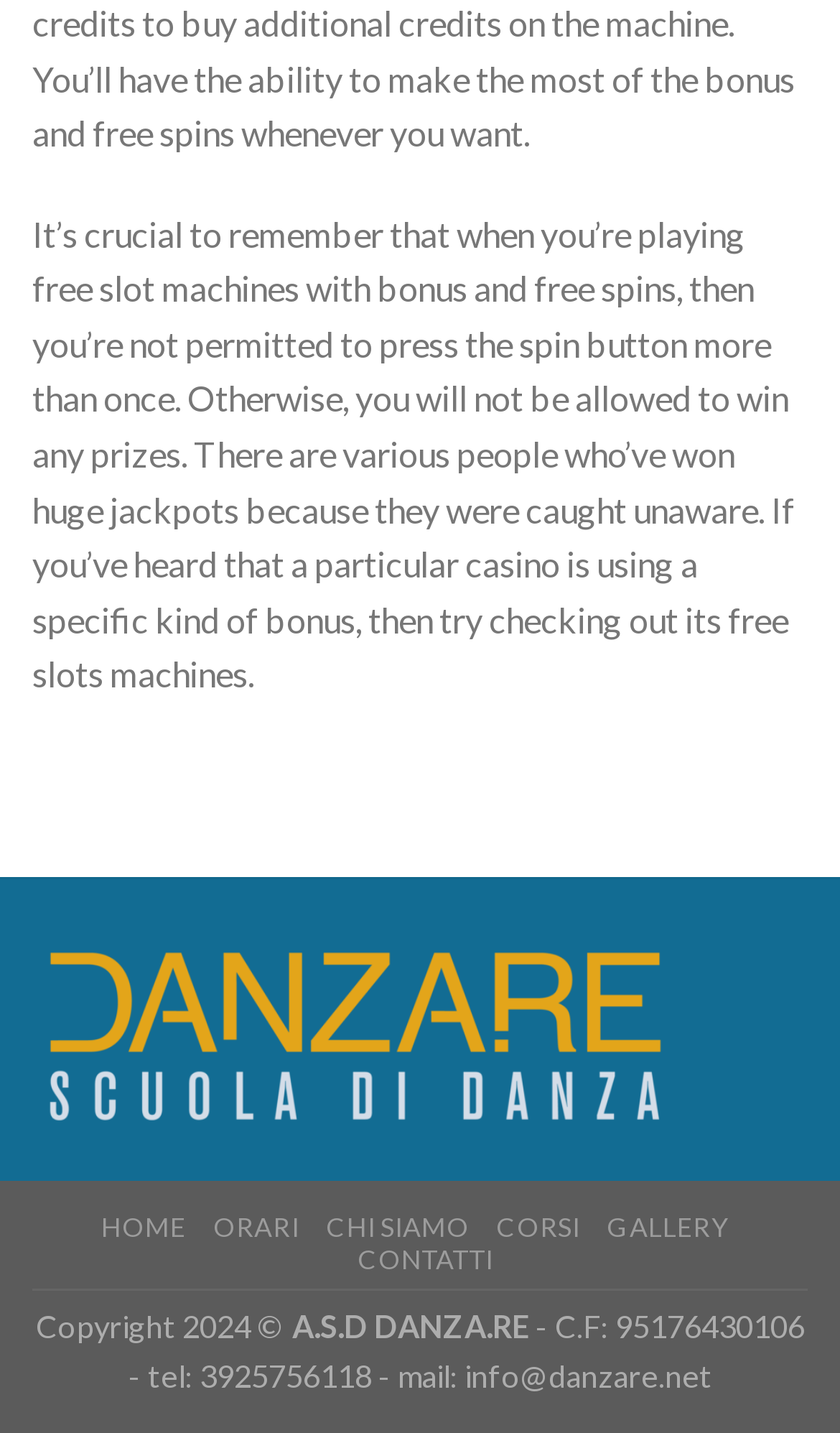What is the name of the organization?
Please provide a comprehensive answer based on the details in the screenshot.

The name of the organization is mentioned at the bottom of the webpage, in the static text that reads 'A.S.D DANZA.RE'. This is likely to be the name of the organization or company that owns the website.